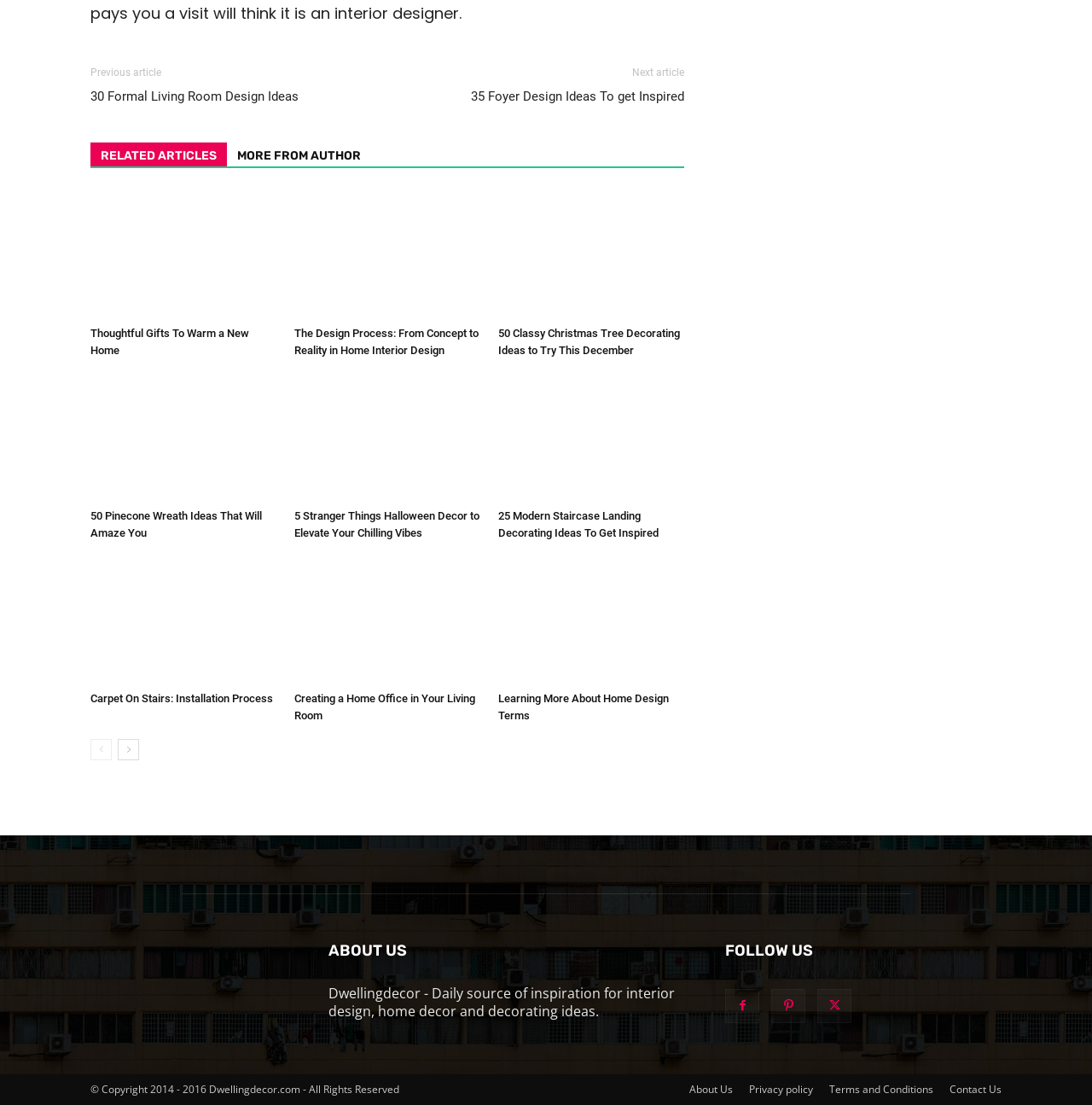Identify the bounding box coordinates for the UI element described by the following text: "View the Resource in Spanish". Provide the coordinates as four float numbers between 0 and 1, in the format [left, top, right, bottom].

None